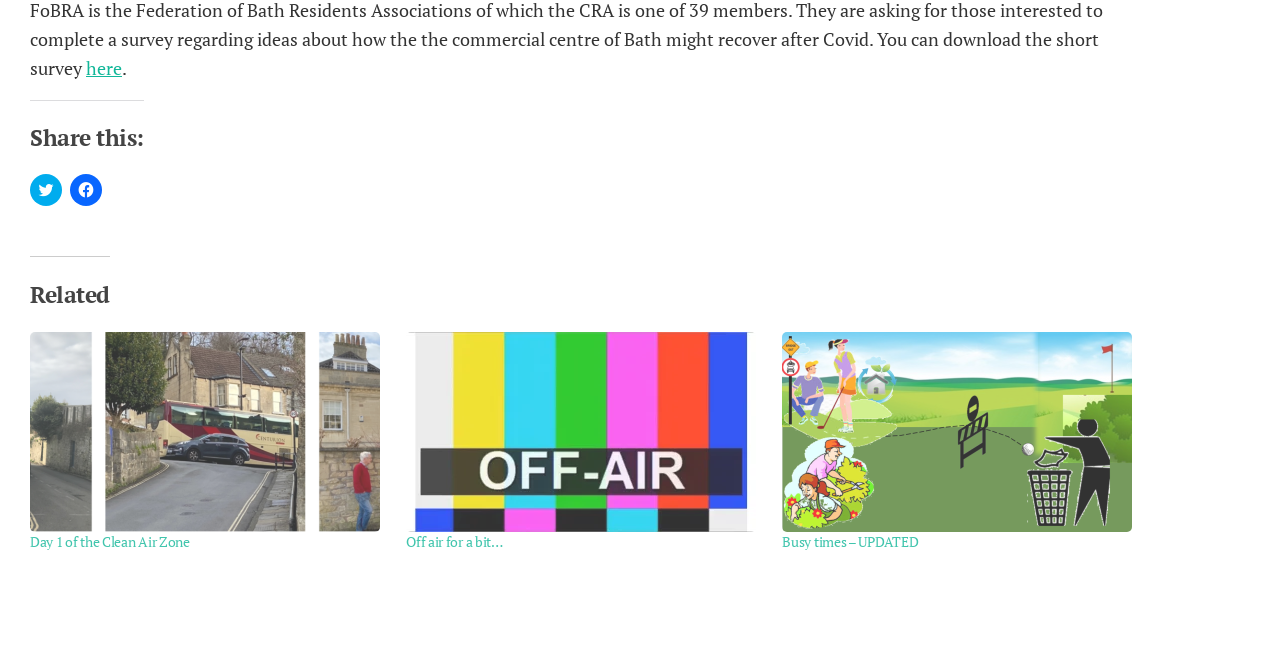What is the purpose of the 'Related' heading?
Look at the image and respond with a one-word or short phrase answer.

Group related links